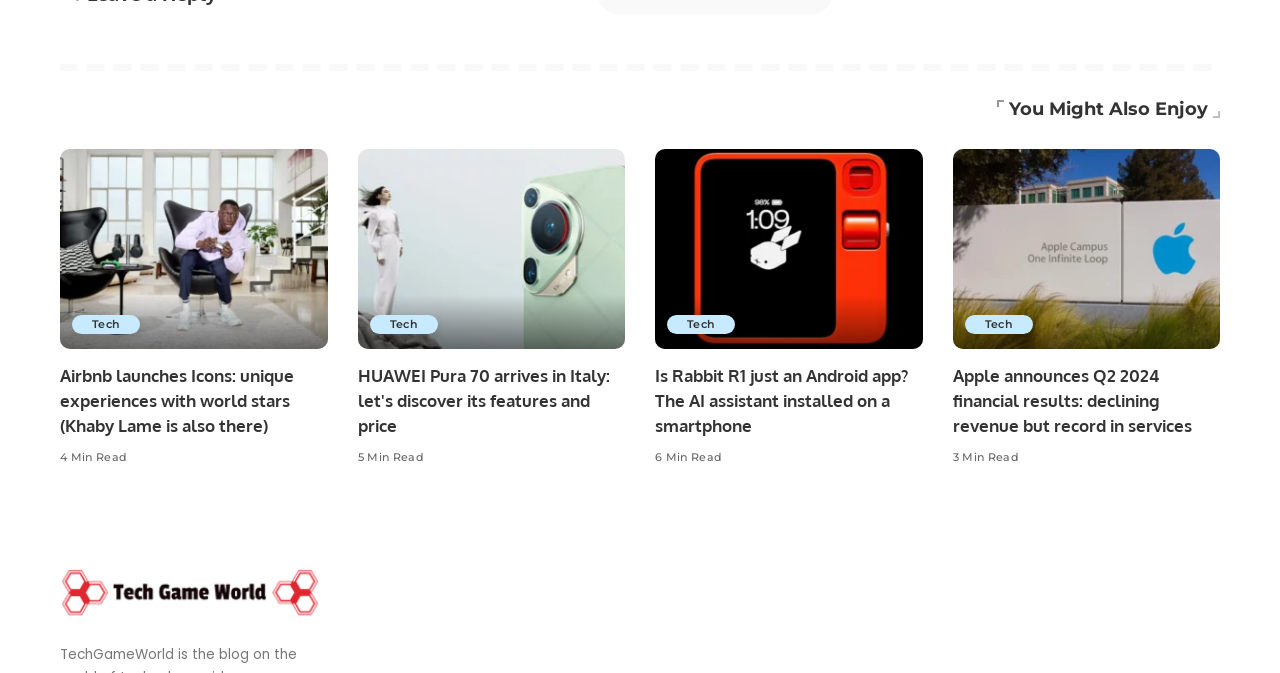What is the category of the article about Airbnb?
Using the information presented in the image, please offer a detailed response to the question.

The category of the article about Airbnb can be determined by looking at the link 'Tech' located above the heading 'Airbnb launches Icons: unique experiences with world stars (Khaby Lame is also there)'. This link indicates that the article belongs to the 'Tech' category.